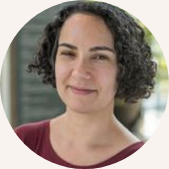Respond to the question below with a single word or phrase: Where did Vis Taraz obtain her Ph.D.?

Yale University